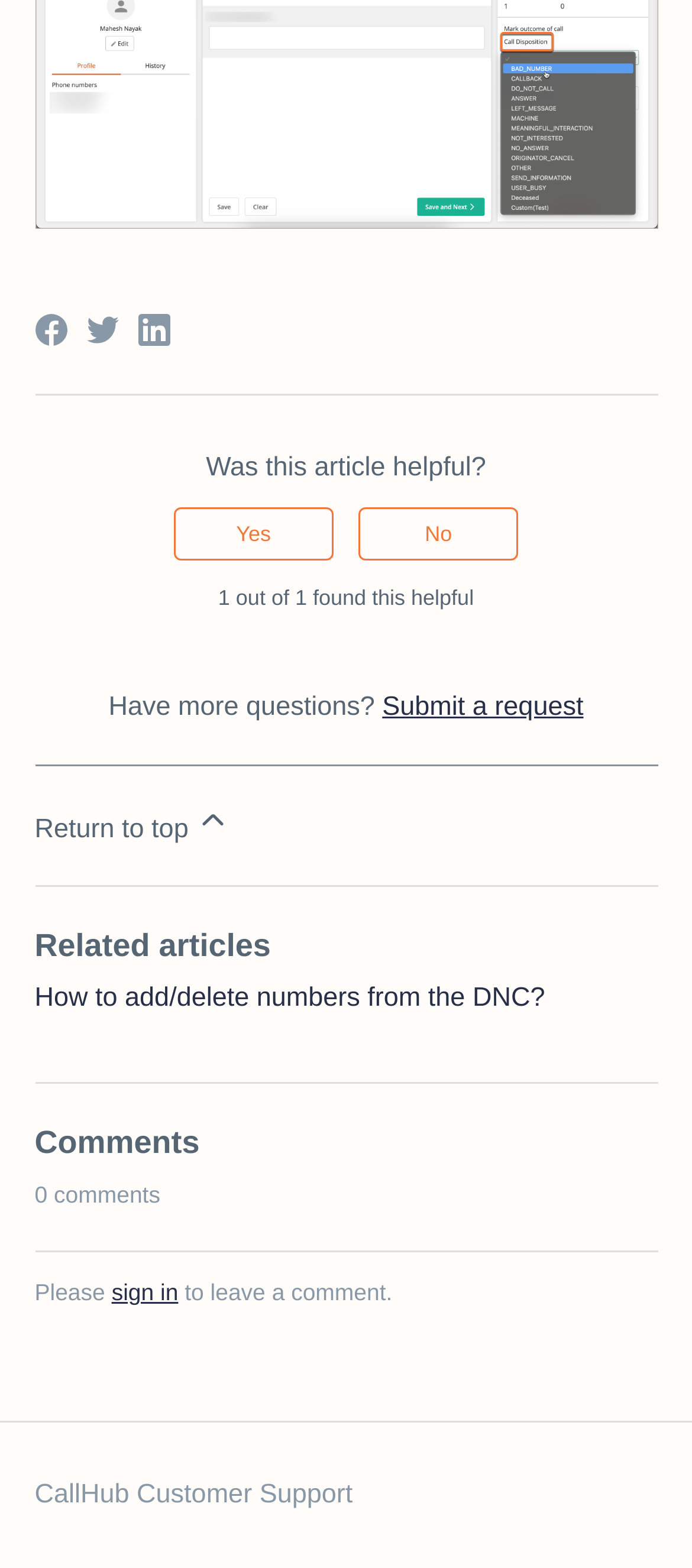Find the bounding box coordinates of the element to click in order to complete the given instruction: "Read related article about adding/deleting numbers from the DNC."

[0.05, 0.627, 0.788, 0.646]